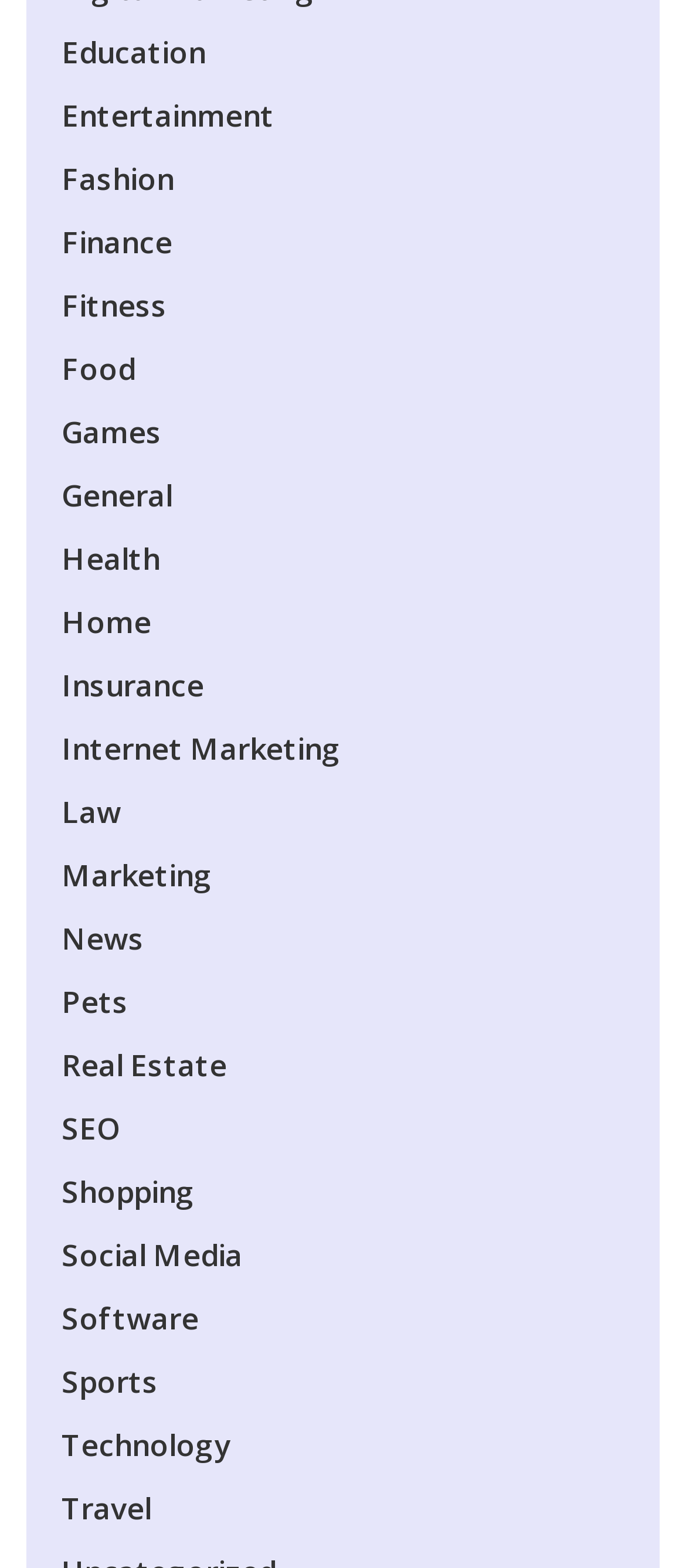Please identify the bounding box coordinates of the clickable element to fulfill the following instruction: "Learn about Finance". The coordinates should be four float numbers between 0 and 1, i.e., [left, top, right, bottom].

[0.09, 0.141, 0.251, 0.167]